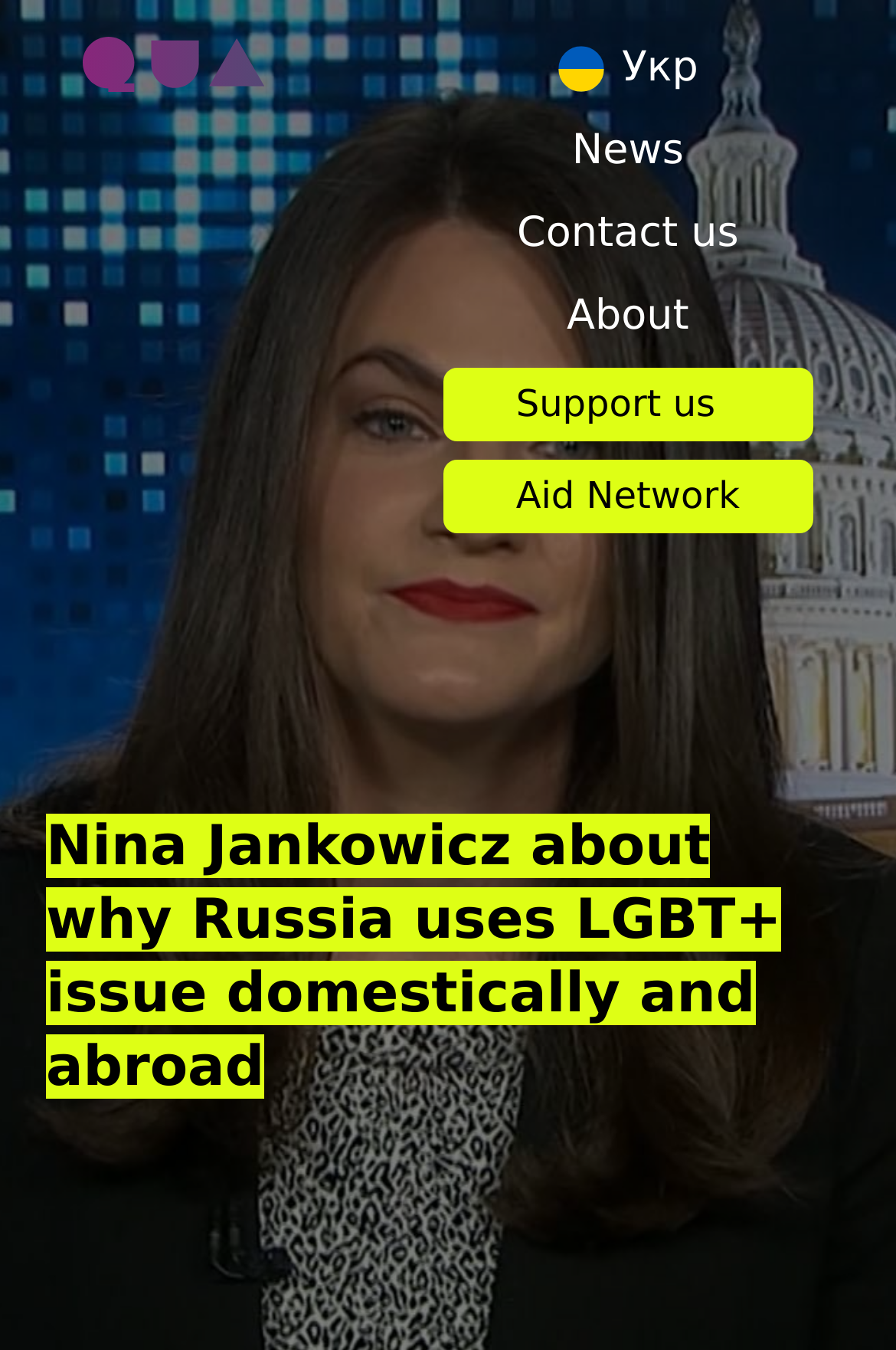Provide a brief response to the question using a single word or phrase: 
What is the position of the 'News' link?

Middle